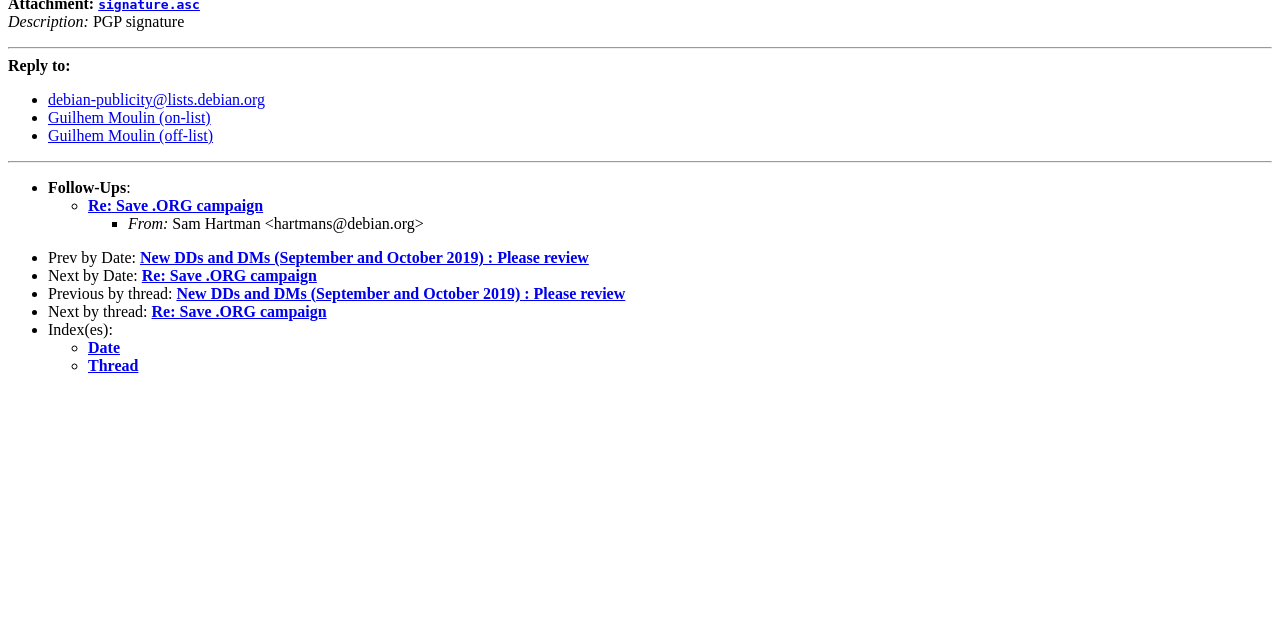Find the bounding box of the UI element described as: "Date". The bounding box coordinates should be given as four float values between 0 and 1, i.e., [left, top, right, bottom].

[0.069, 0.529, 0.094, 0.556]